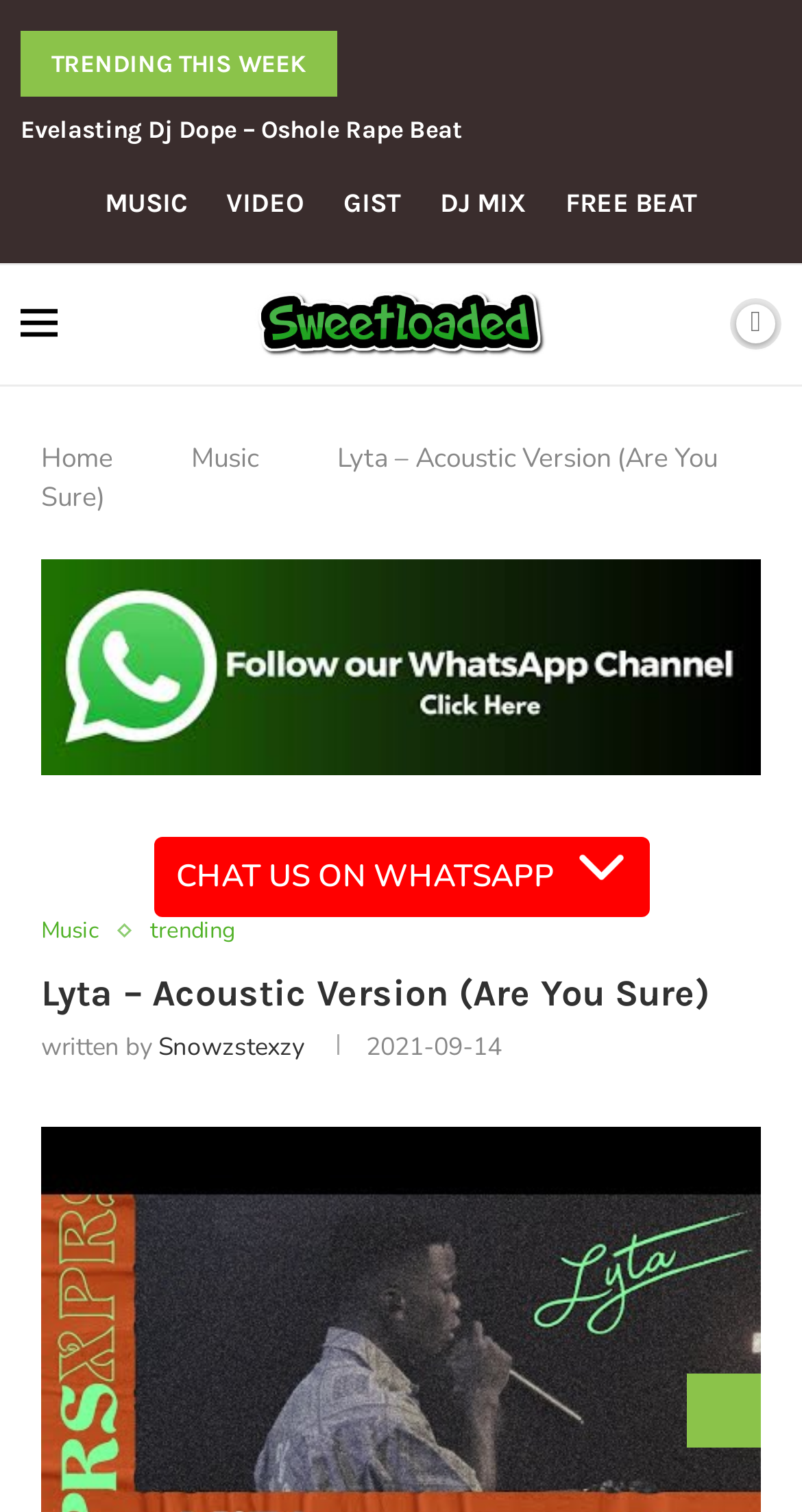Provide a short answer to the following question with just one word or phrase: What is the category of the link 'Evelasting Dj Dope – Oshole Rape Beat'?

MUSIC